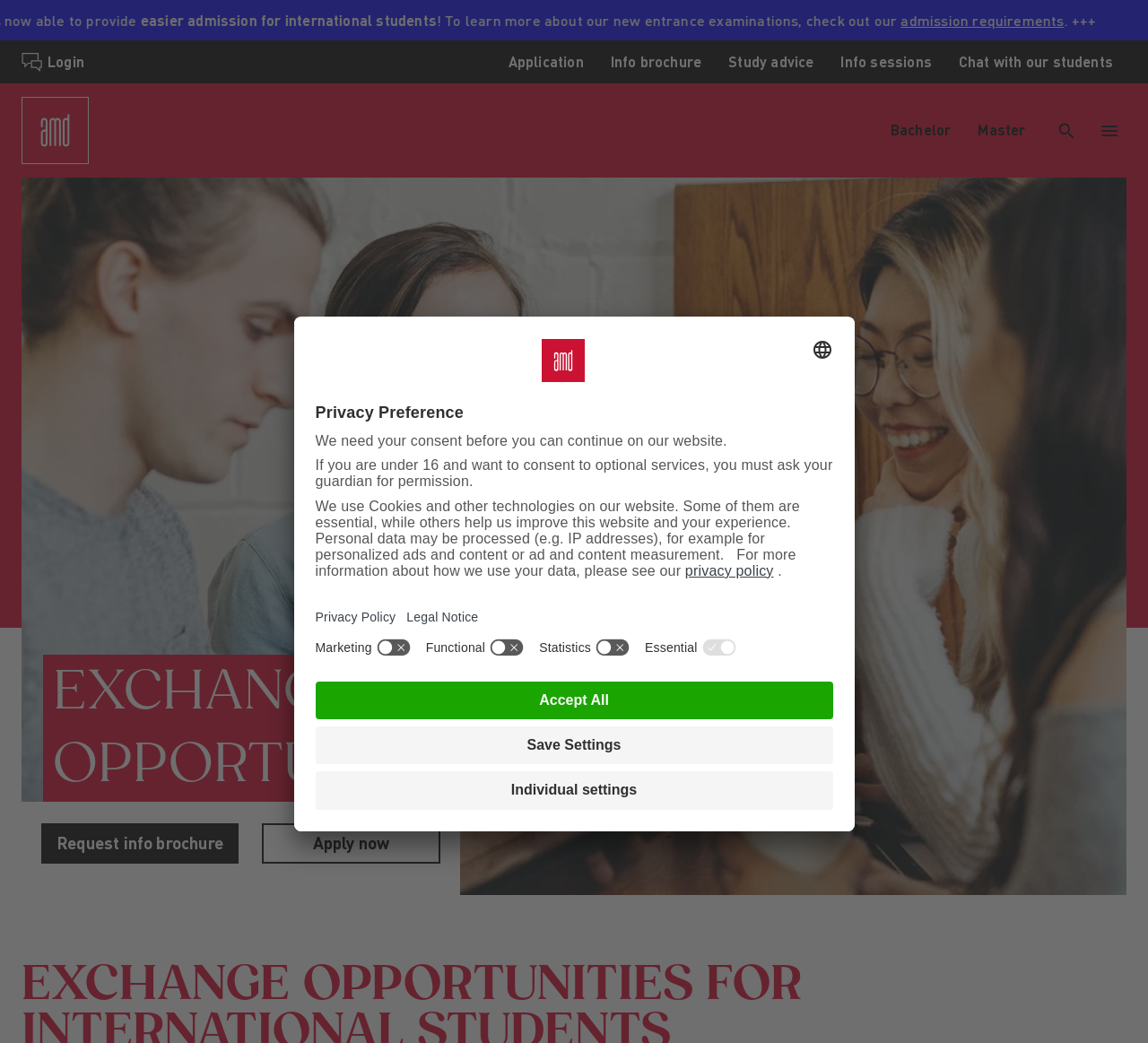Could you highlight the region that needs to be clicked to execute the instruction: "Click on the 'Application' link"?

[0.431, 0.039, 0.52, 0.08]